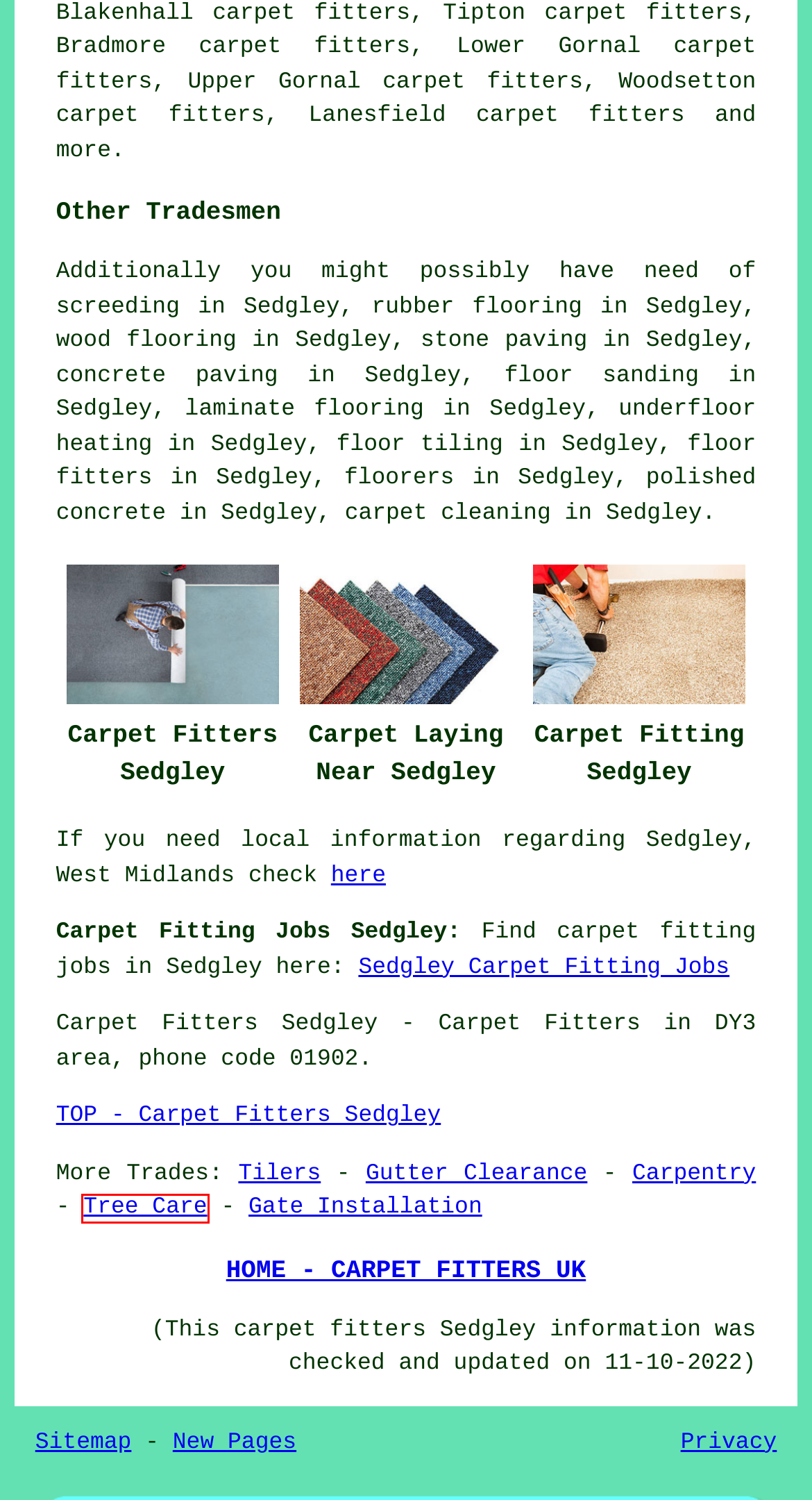Examine the webpage screenshot and identify the UI element enclosed in the red bounding box. Pick the webpage description that most accurately matches the new webpage after clicking the selected element. Here are the candidates:
A. ROR Sitemap for http://www.carpet-fitters.budgettrades.uk/
B. National Institute of Carpet and Floorlayers - Find Flooring Professionals with the NICF
C. Seaham Town Council - Home
D. Sedgley Gutter Cleaning - Gutter Clearance
E. Sedgley Tilers - Floor and Wall Tiling Services
F. Sedgley Tree Surgeon - Tree Surgery Services
G. Privacy Policy
H. Sedgley Gate Fitters - Installation and Repair

F